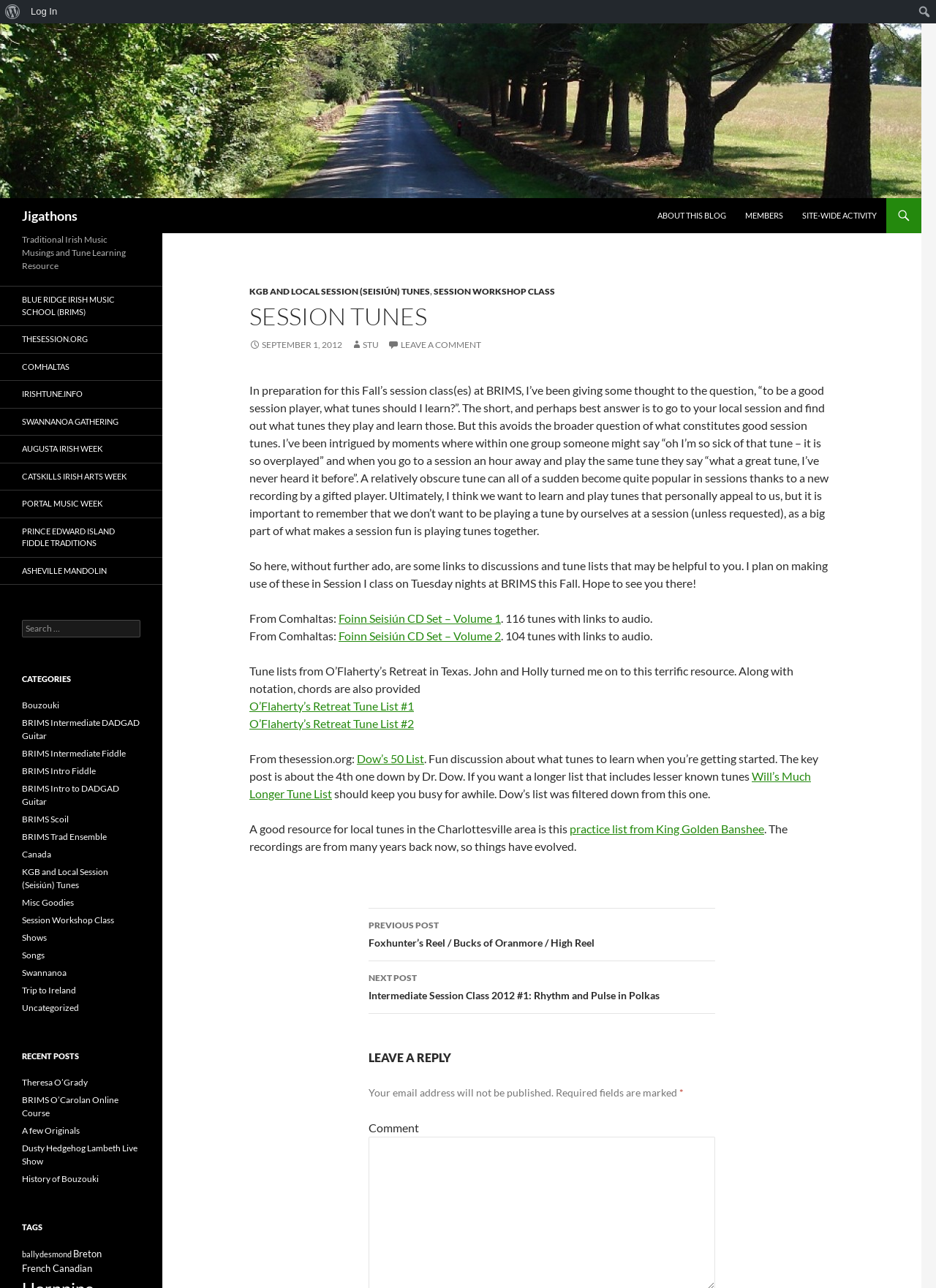Please identify the bounding box coordinates of the element's region that needs to be clicked to fulfill the following instruction: "Read the previous post". The bounding box coordinates should consist of four float numbers between 0 and 1, i.e., [left, top, right, bottom].

[0.394, 0.705, 0.764, 0.746]